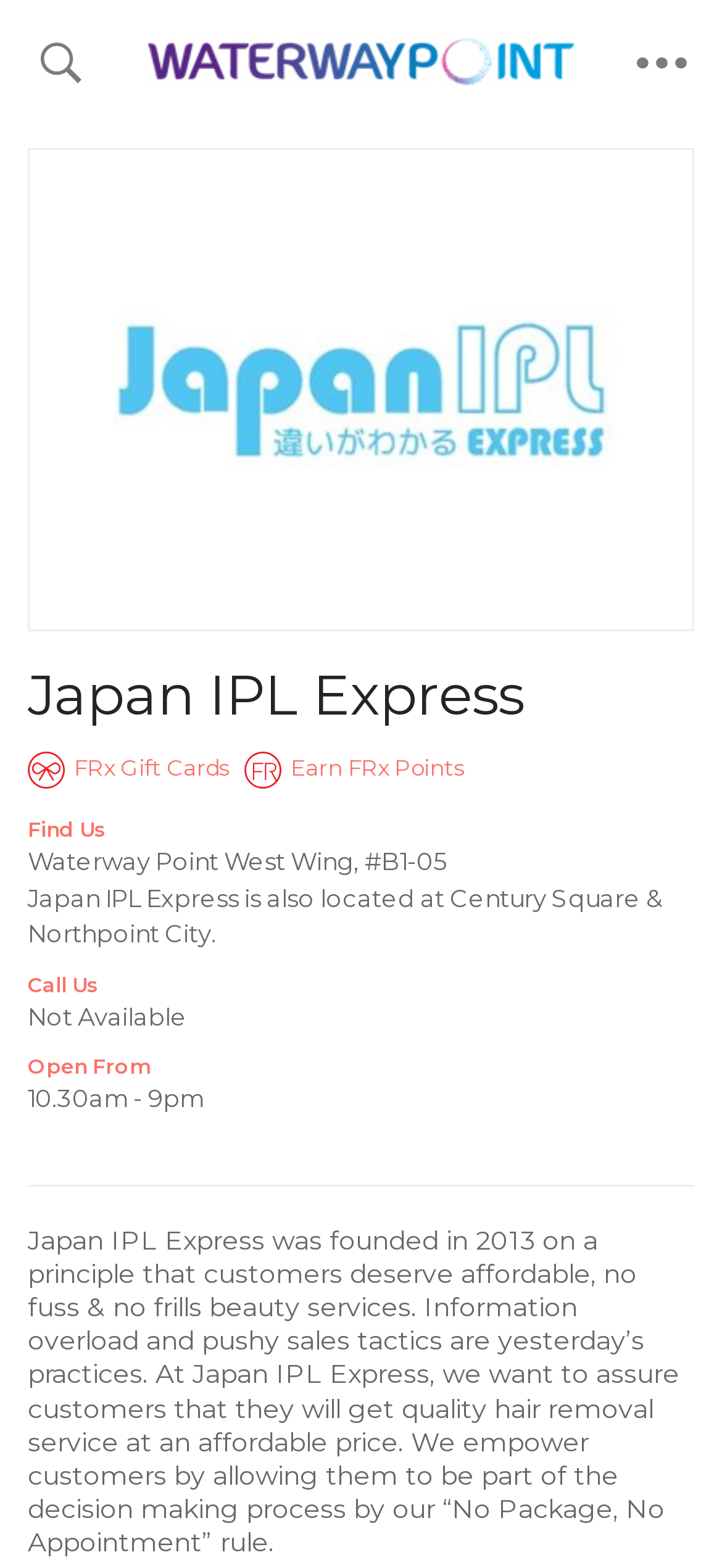What is the philosophy of Japan IPL Express?
Provide an in-depth and detailed explanation in response to the question.

I found the philosophy of Japan IPL Express by reading the long paragraph of text at the bottom of the page, which explains the company's principles and values.